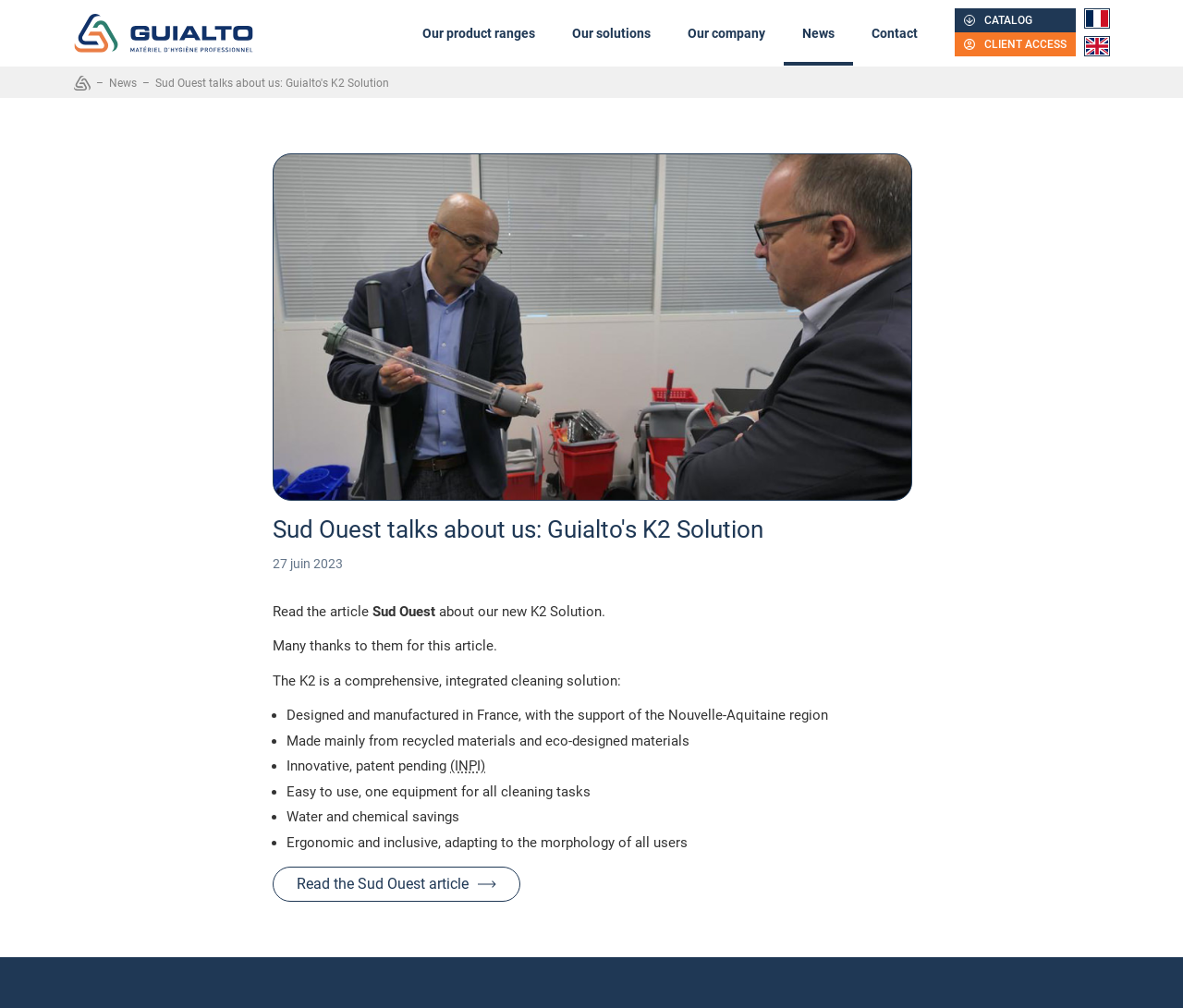Specify the bounding box coordinates of the region I need to click to perform the following instruction: "Switch to English". The coordinates must be four float numbers in the range of 0 to 1, i.e., [left, top, right, bottom].

None